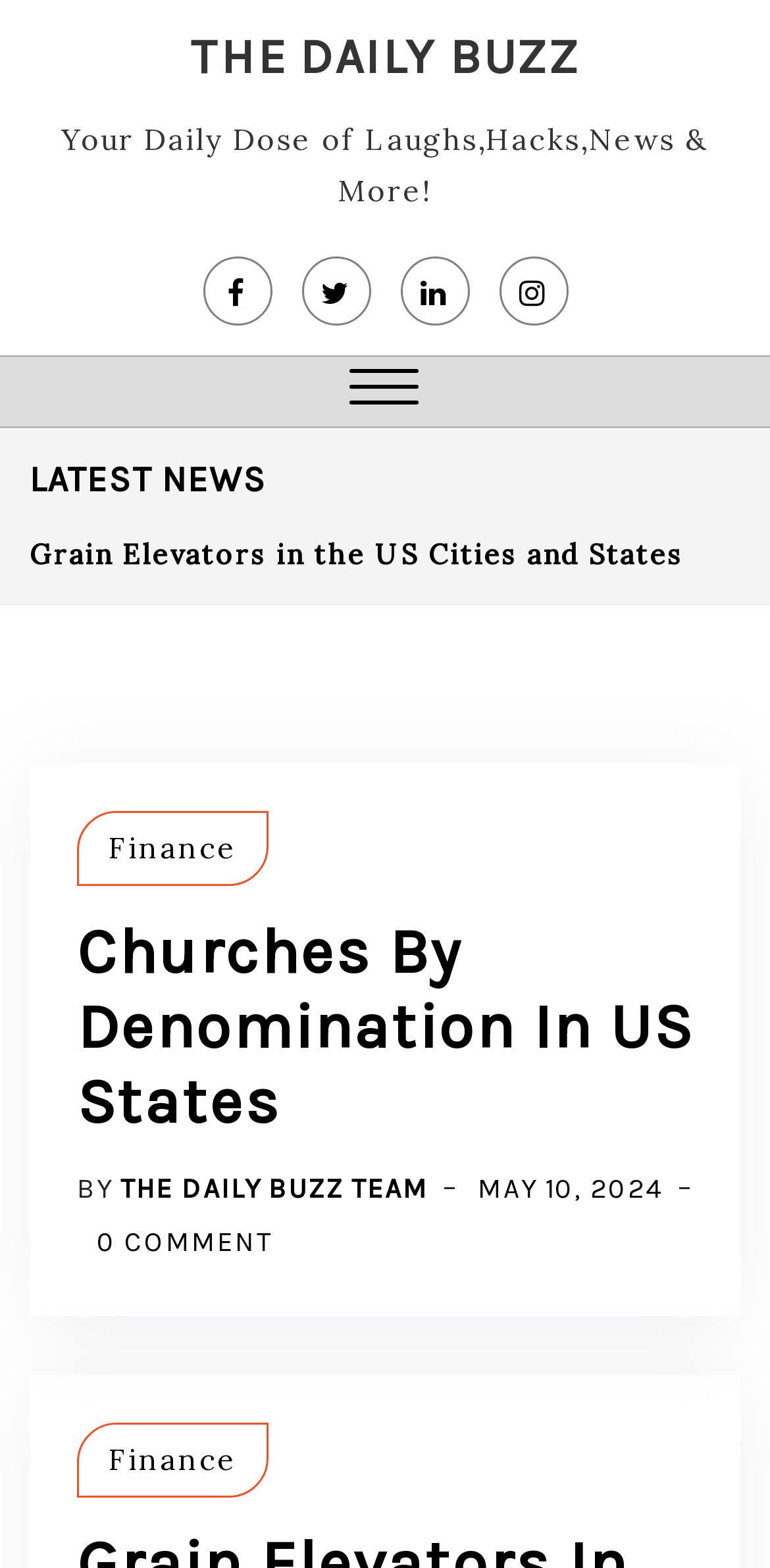What is the topic of the first news article?
Provide a detailed and well-explained answer to the question.

I looked at the first link under the 'LATEST NEWS' heading, which is 'The Rise of Renewable Energy Production and the Importance of Expanding Energy Infrastructure', and determined that the topic is related to renewable energy.